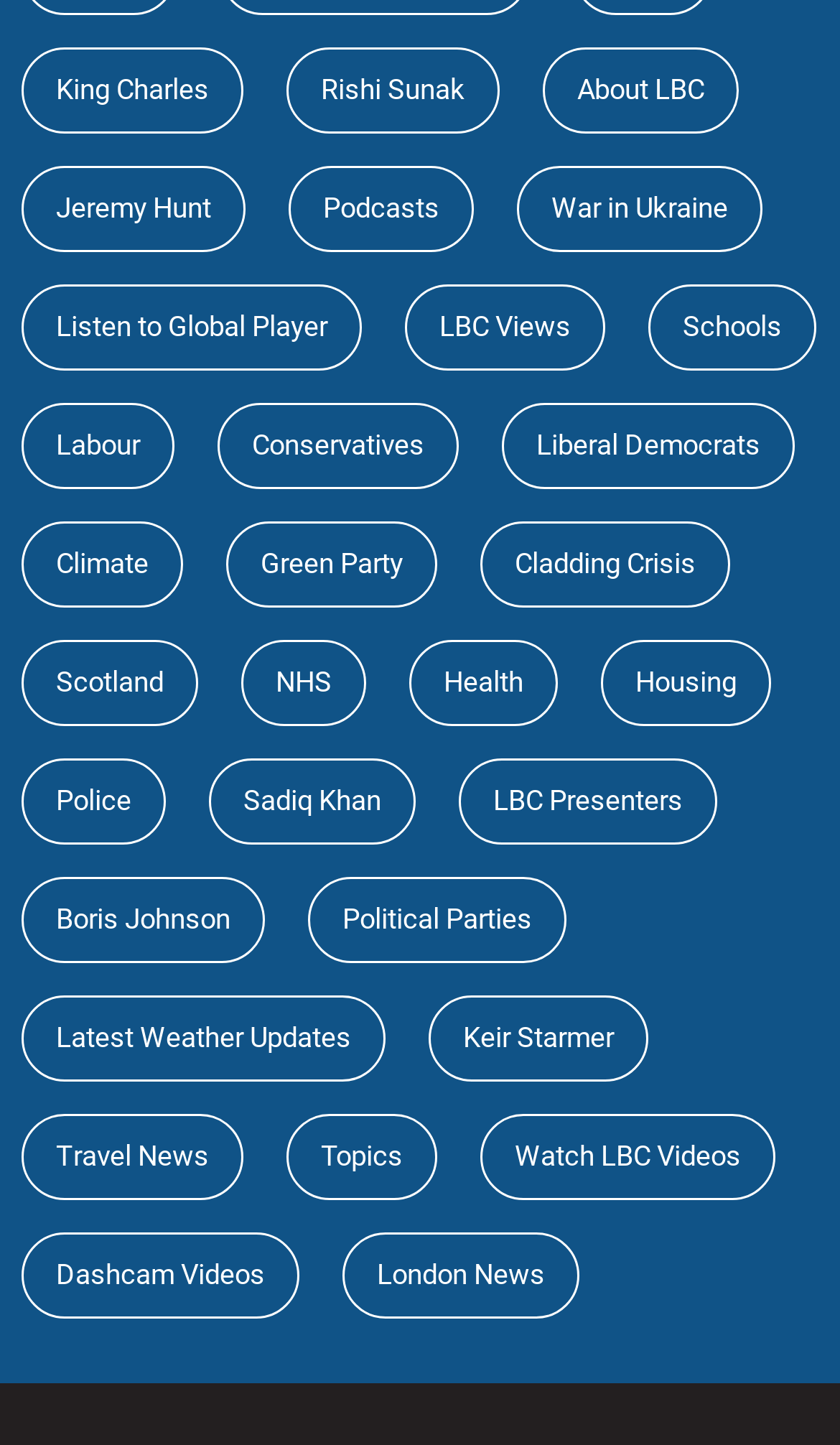Please determine the bounding box coordinates of the element to click on in order to accomplish the following task: "Listen to Global Player". Ensure the coordinates are four float numbers ranging from 0 to 1, i.e., [left, top, right, bottom].

[0.026, 0.196, 0.431, 0.256]